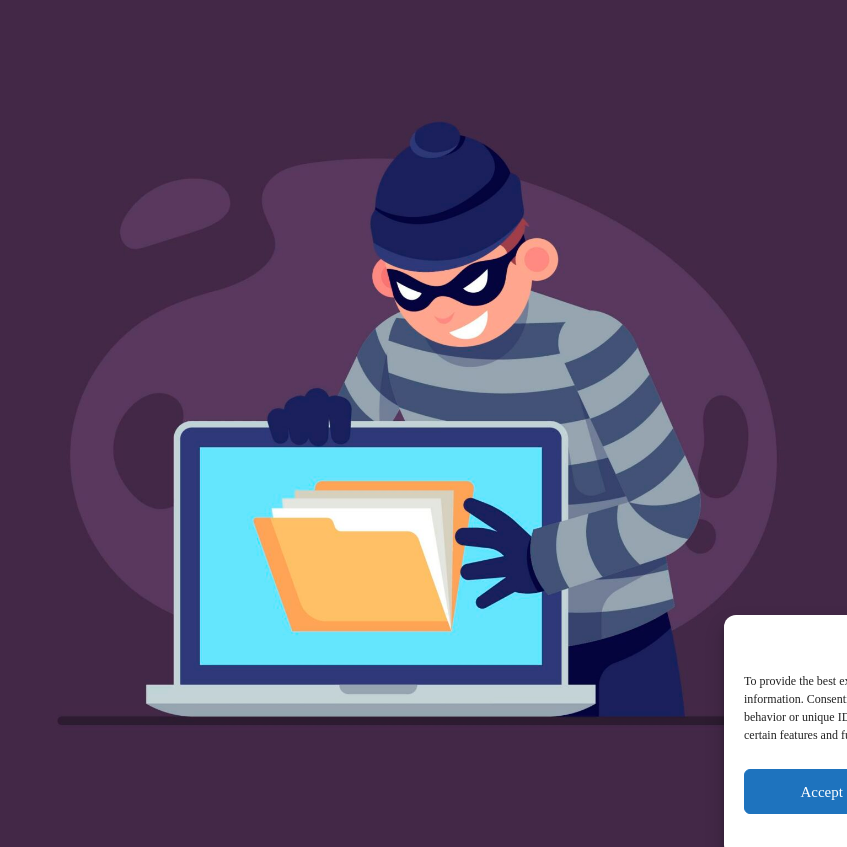Generate a detailed caption that encompasses all aspects of the image.

The image depicts a cartoonish figure representing a hacker, dressed in a classic black-and-white striped outfit and a beanie. He has a mischievous grin on his face while handling a laptop that displays folders, suggesting a digital theft scenario. The background is a deep purple with abstract shapes, enhancing the theme of digital crime. This illustration visually underscores the importance of online privacy and the risks of identity theft, linking it to a broader discussion about safeguarding personal information online.